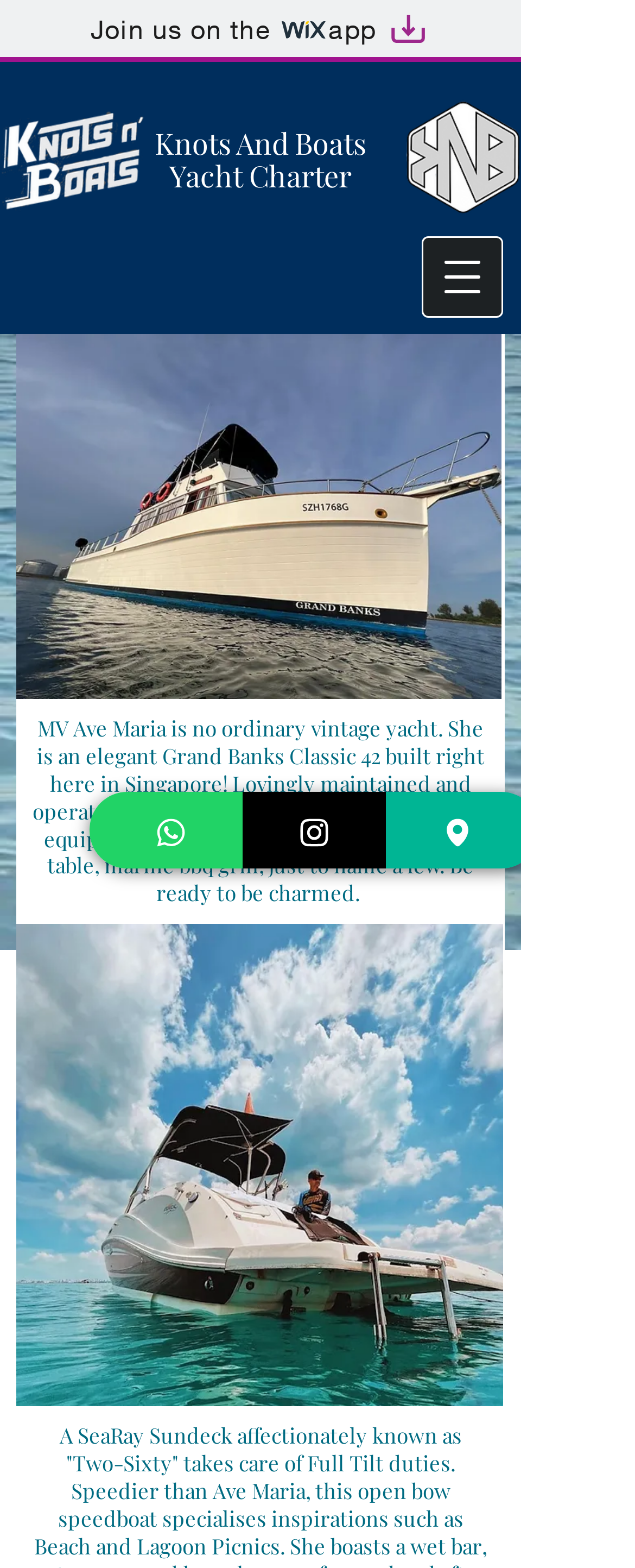Answer with a single word or phrase: 
What is the name of the yacht?

MV Ave Maria